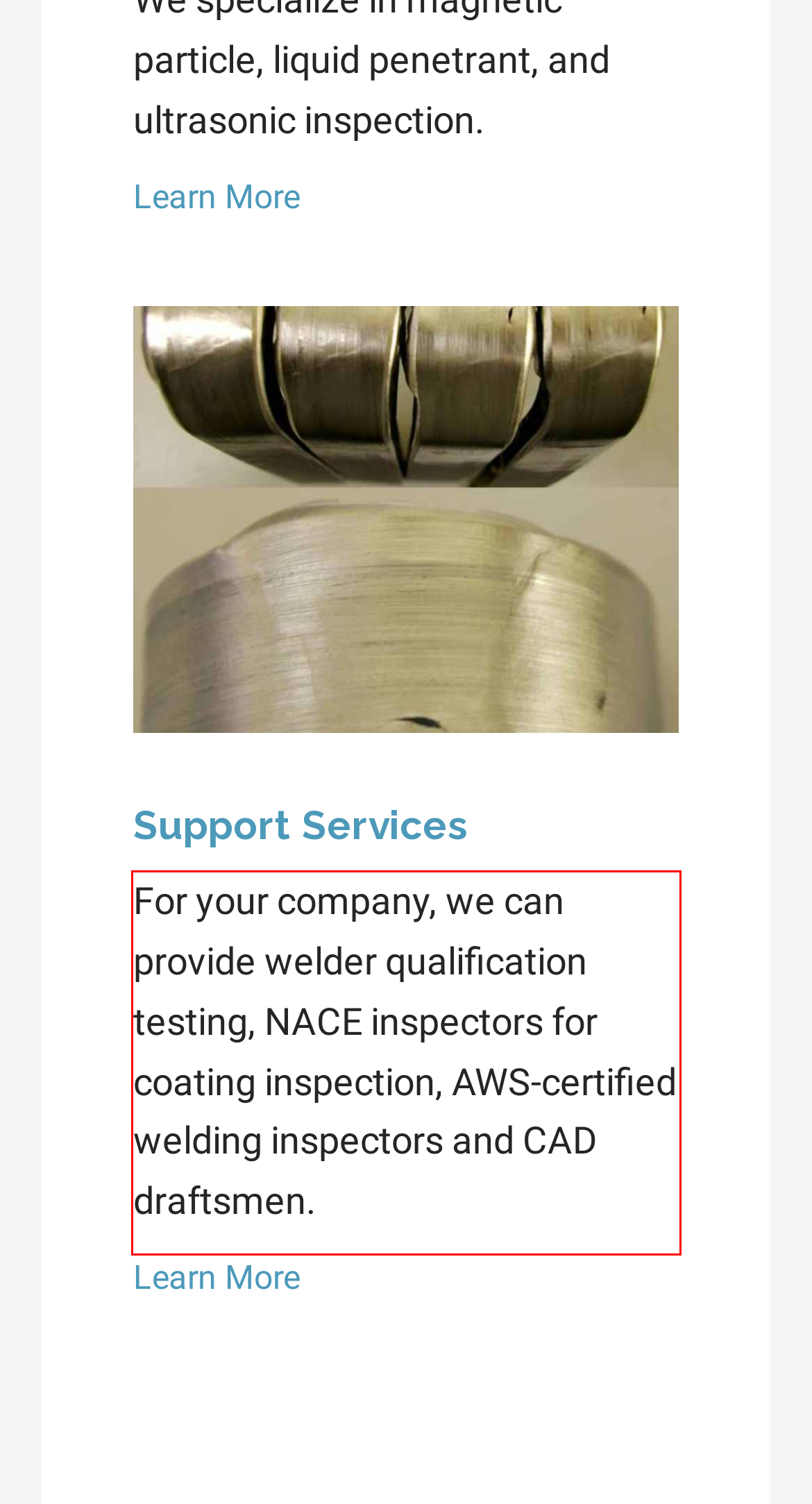Given a webpage screenshot with a red bounding box, perform OCR to read and deliver the text enclosed by the red bounding box.

For your company, we can provide welder qualification testing, NACE inspectors for coating inspection, AWS-certified welding inspectors and CAD draftsmen.